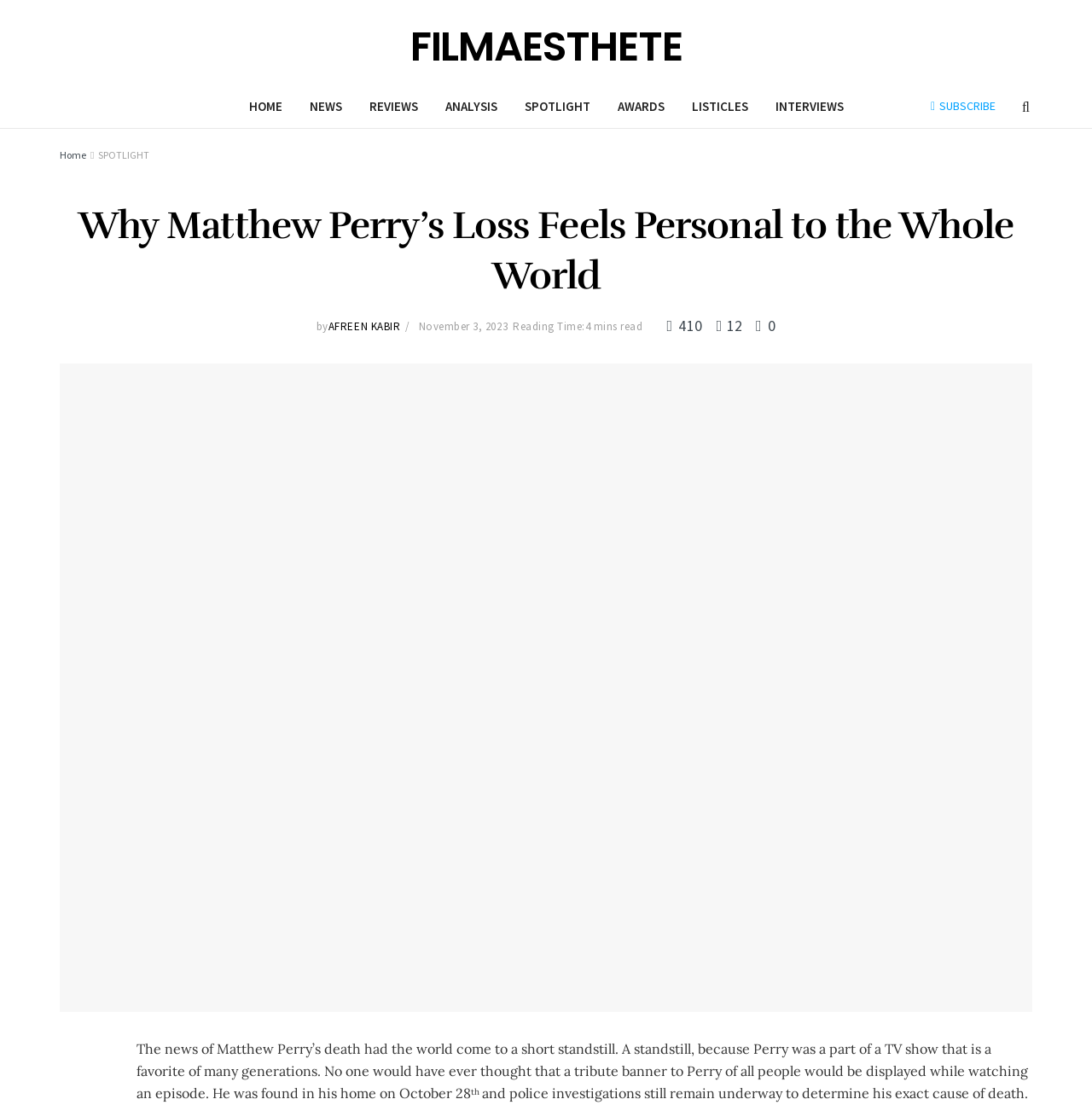Provide a comprehensive description of the webpage.

The webpage is an article about the death of Matthew Perry, an American actor. At the top, there is a navigation menu with 10 links, including "HOME", "NEWS", "REVIEWS", and "AWARDS", among others, which are evenly spaced and aligned horizontally. Below the navigation menu, there is a large heading that reads "Why Matthew Perry’s Loss Feels Personal to the Whole World". 

To the right of the heading, there is a section with the author's name, "AFREEN KABIR", and the publication date, "November 3, 2023". Below this section, there is a line with the reading time, "4 mins read", and three social media links with icons. 

The main content of the article starts below this line, with a large block of text that describes the impact of Matthew Perry's death on the world. The text is divided into two paragraphs, with a superscript in the middle. The article appears to be a tribute to Matthew Perry, discussing his legacy and the shock of his sudden death.